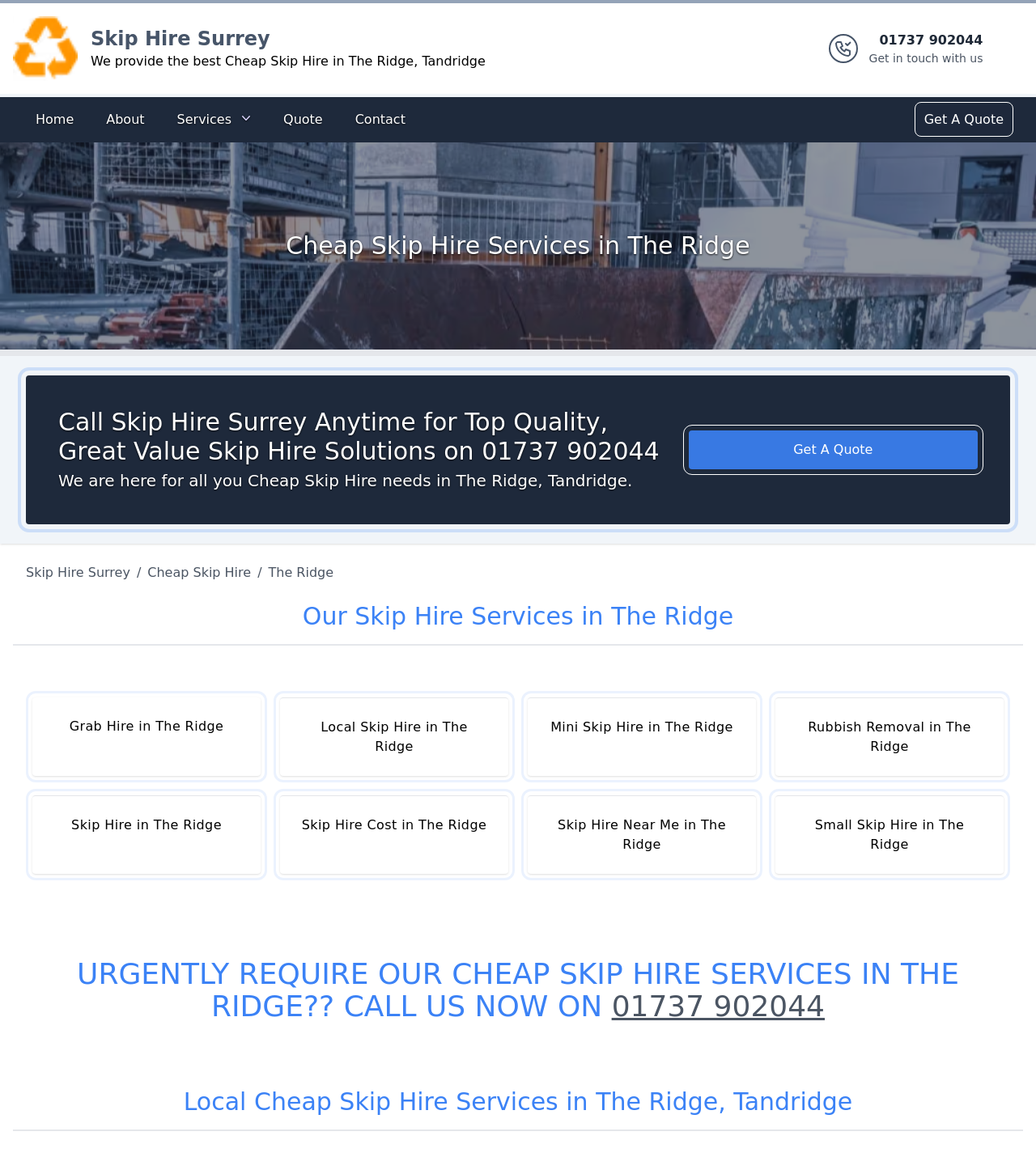What is the location where Skip Hire Surrey provides services?
Look at the screenshot and provide an in-depth answer.

I found the location by looking at the heading 'Cheap Skip Hire Services in The Ridge' and the text 'We are here for all you Cheap Skip Hire needs in The Ridge, Tandridge'.